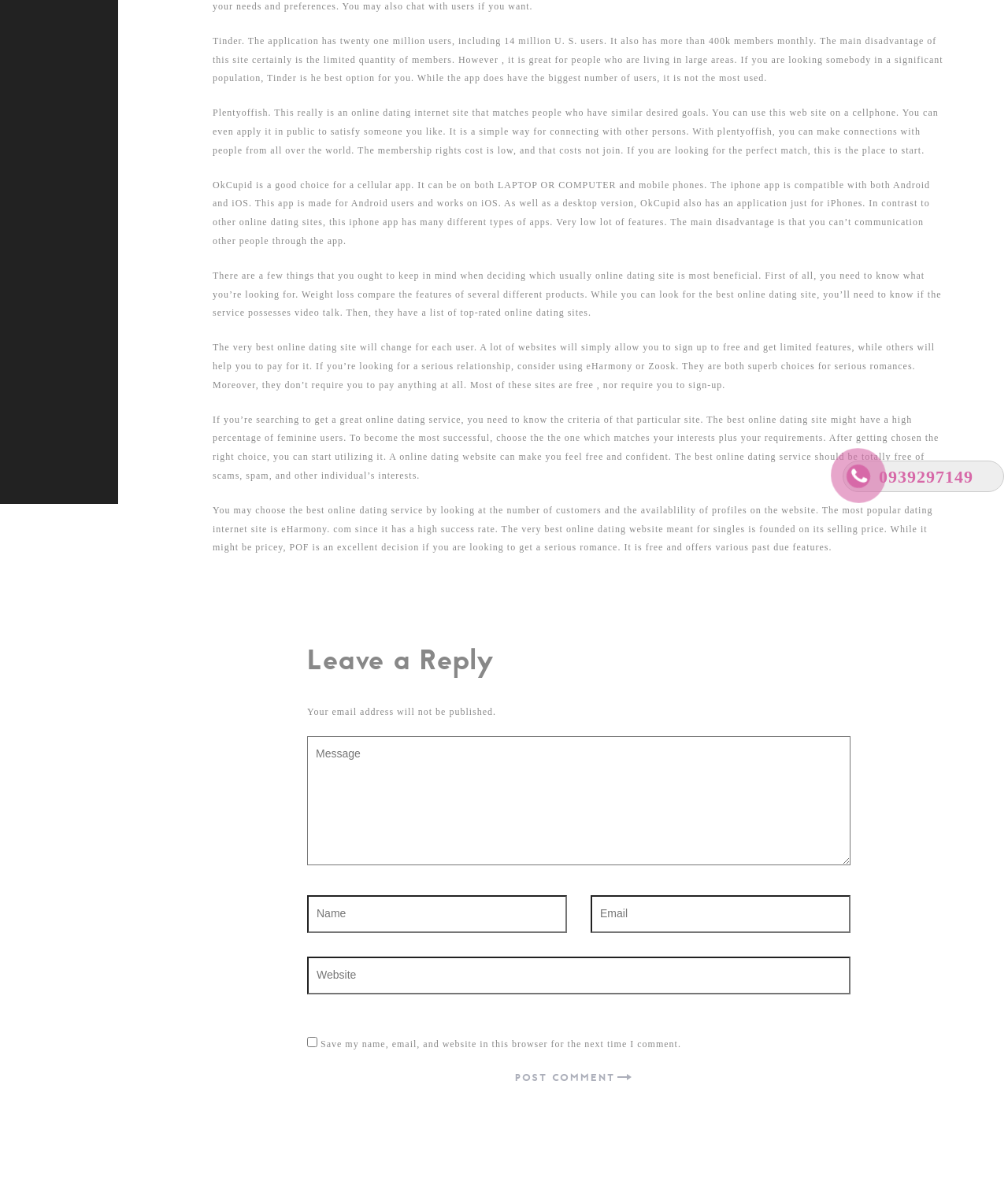Based on the element description alt="<php _e('Click to Call','call-now'); ?>", identify the bounding box coordinates for the UI element. The coordinates should be in the format (top-left x, top-left y, bottom-right x, bottom-right y) and within the 0 to 1 range.

[0.841, 0.395, 0.862, 0.412]